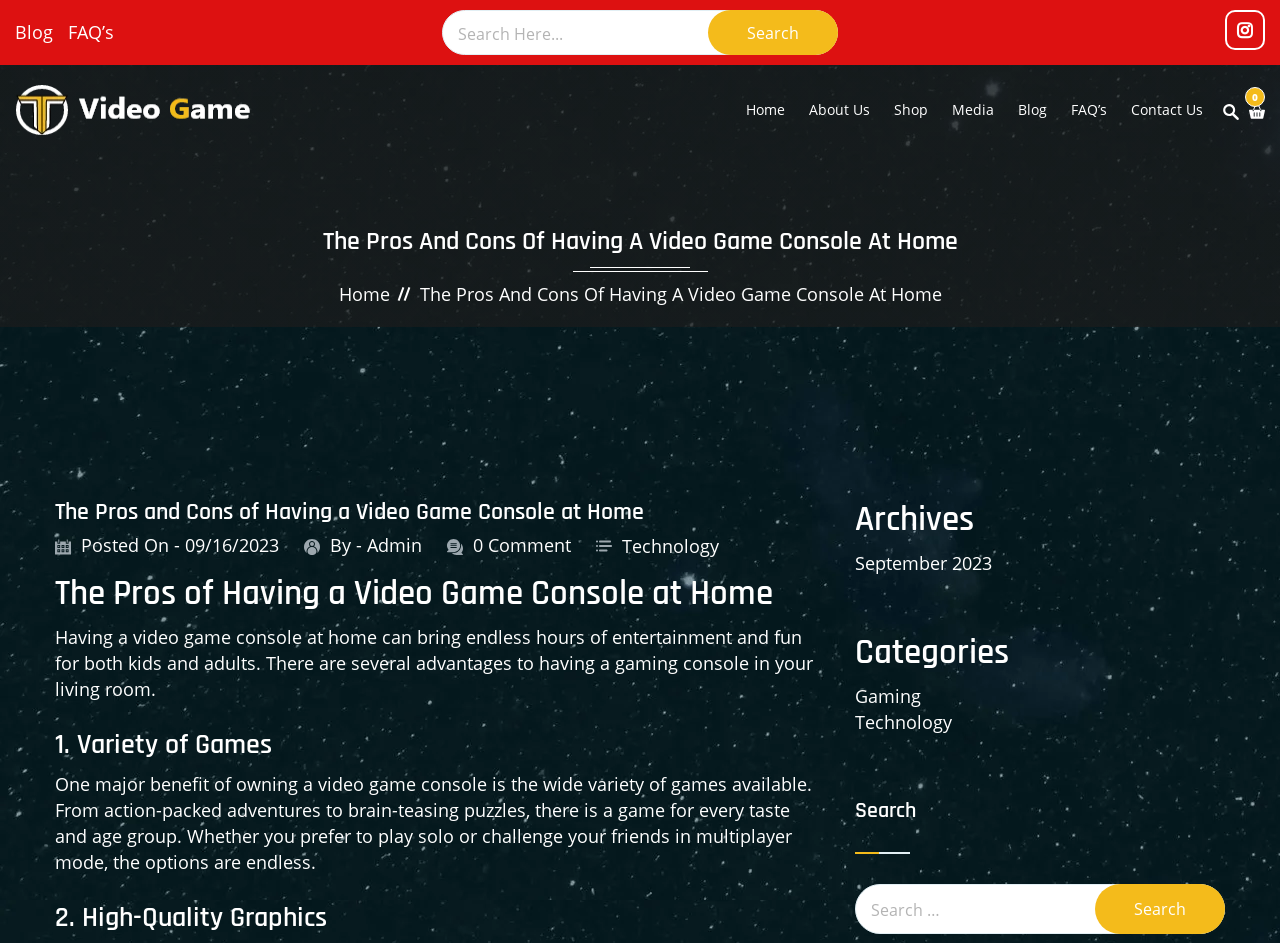Predict the bounding box for the UI component with the following description: "FAQ’s".

[0.837, 0.069, 0.865, 0.164]